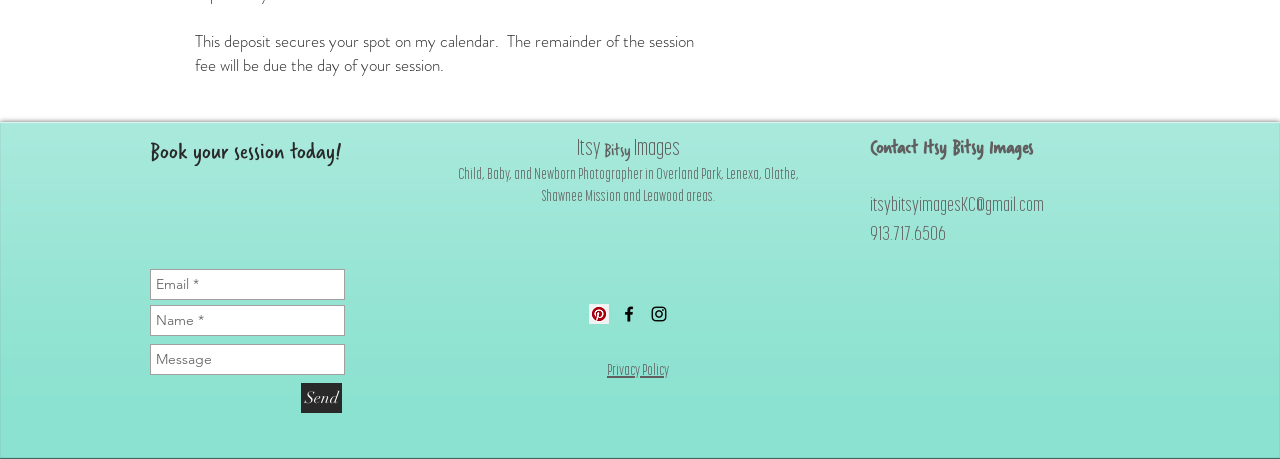Specify the bounding box coordinates of the area that needs to be clicked to achieve the following instruction: "View Privacy Policy".

[0.474, 0.771, 0.523, 0.834]